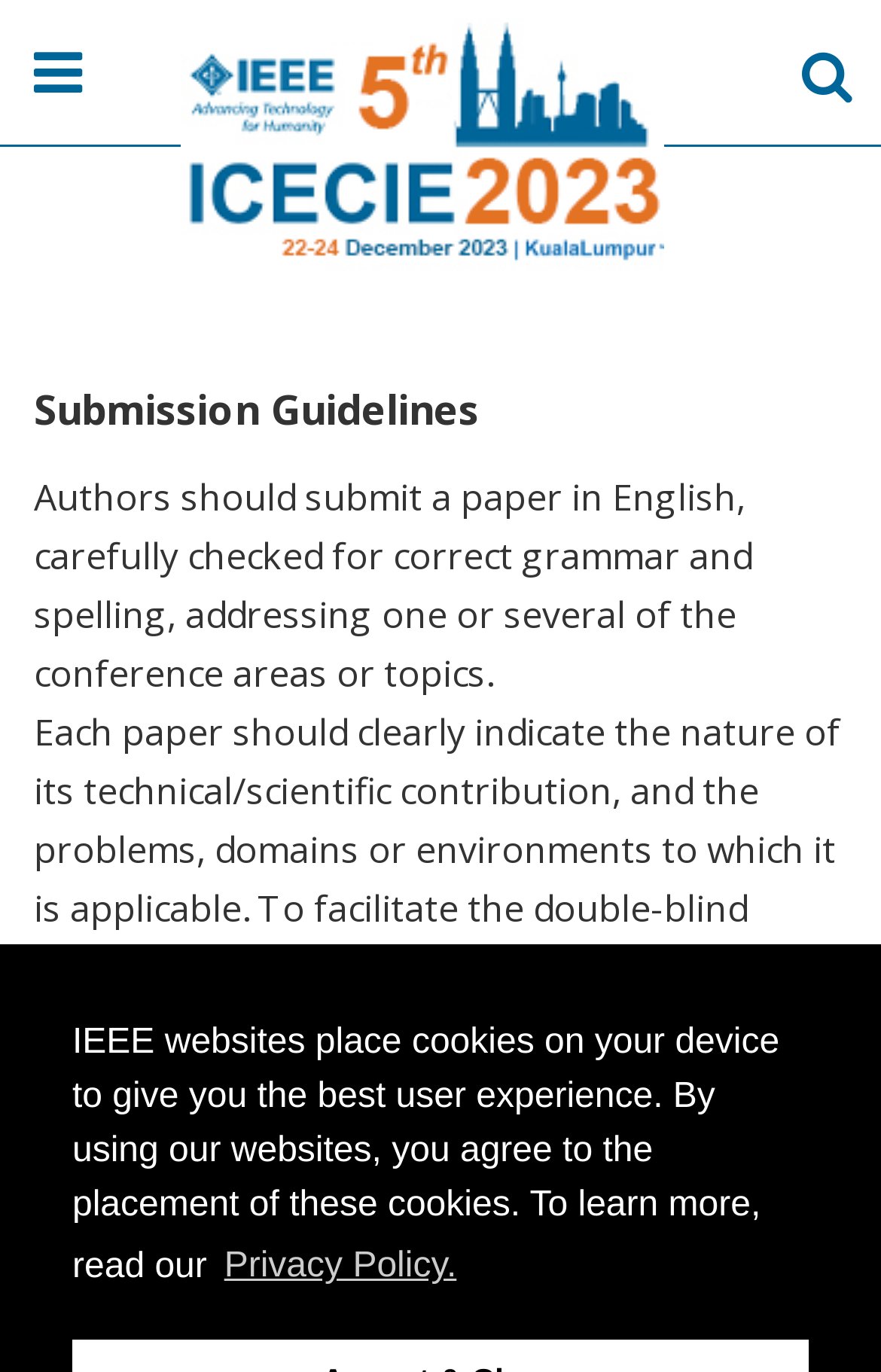Please find the bounding box for the UI element described by: "SEARCH".

[0.902, 0.035, 0.967, 0.074]